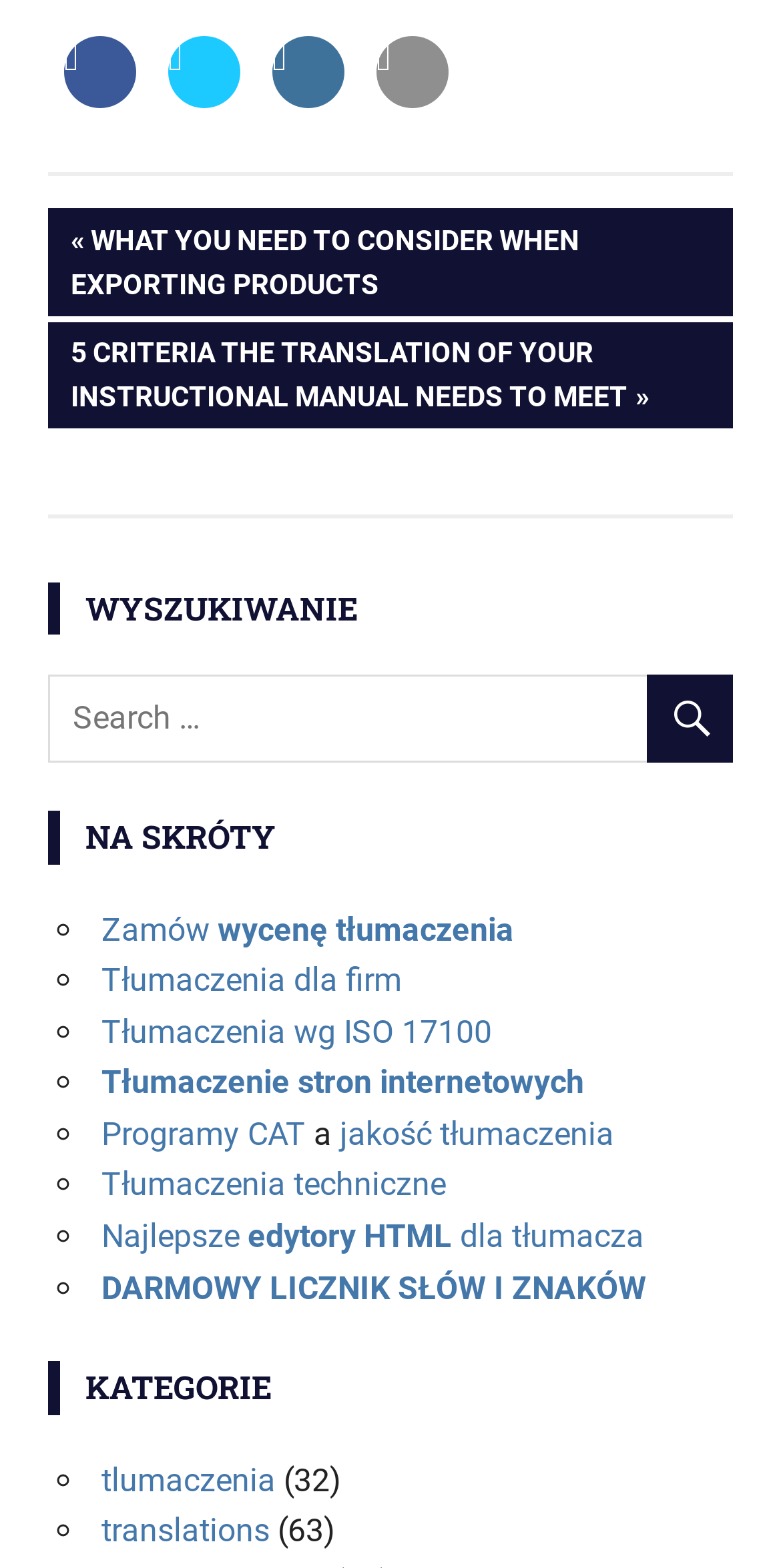What is the purpose of the 'NA SKRÓTY' section? Analyze the screenshot and reply with just one word or a short phrase.

Quick links